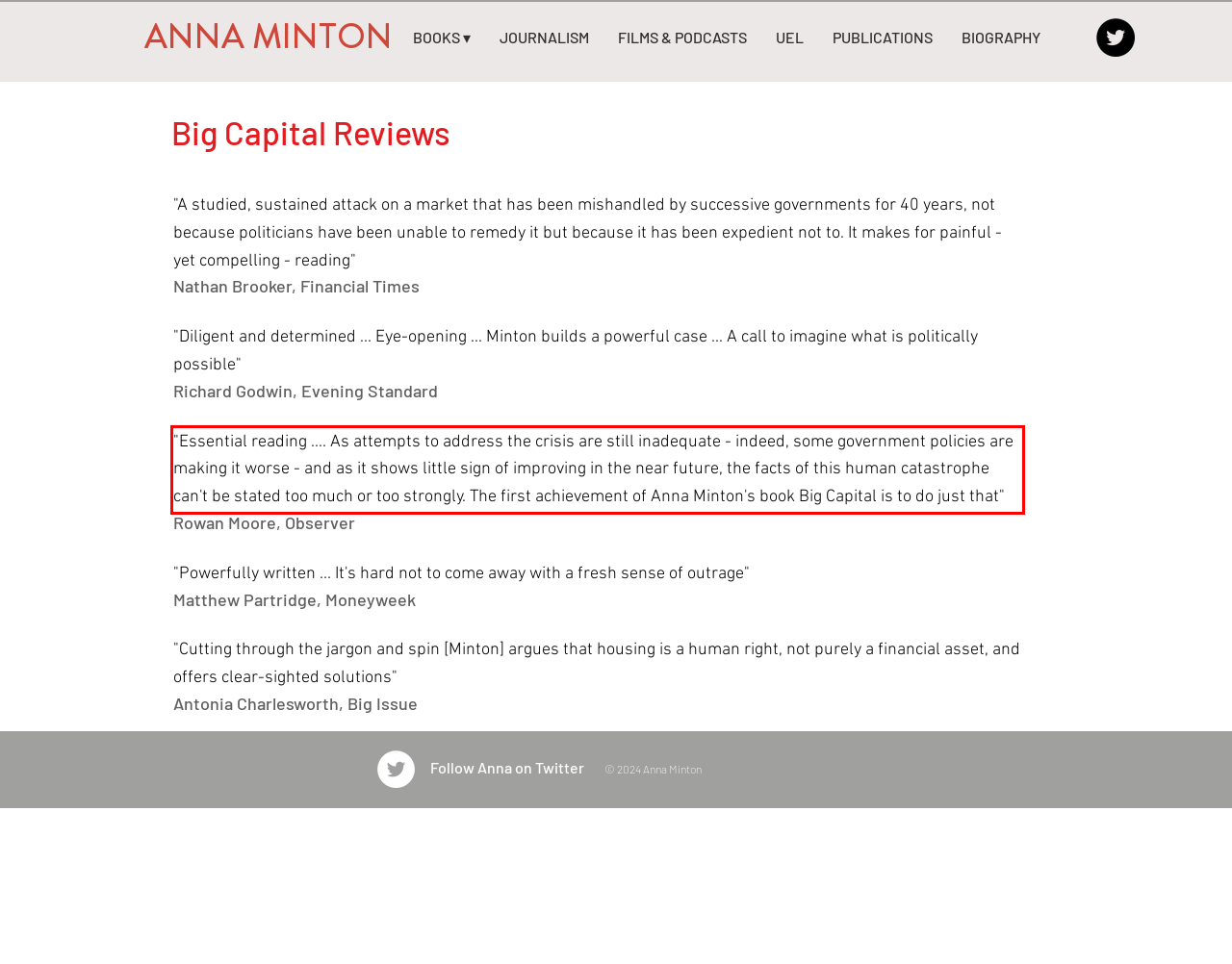Review the webpage screenshot provided, and perform OCR to extract the text from the red bounding box.

"Essential reading .... As attempts to address the crisis are still inadequate - indeed, some government policies are making it worse - and as it shows little sign of improving in the near future, the facts of this human catastrophe can't be stated too much or too strongly. The first achievement of Anna Minton's book Big Capital is to do just that"